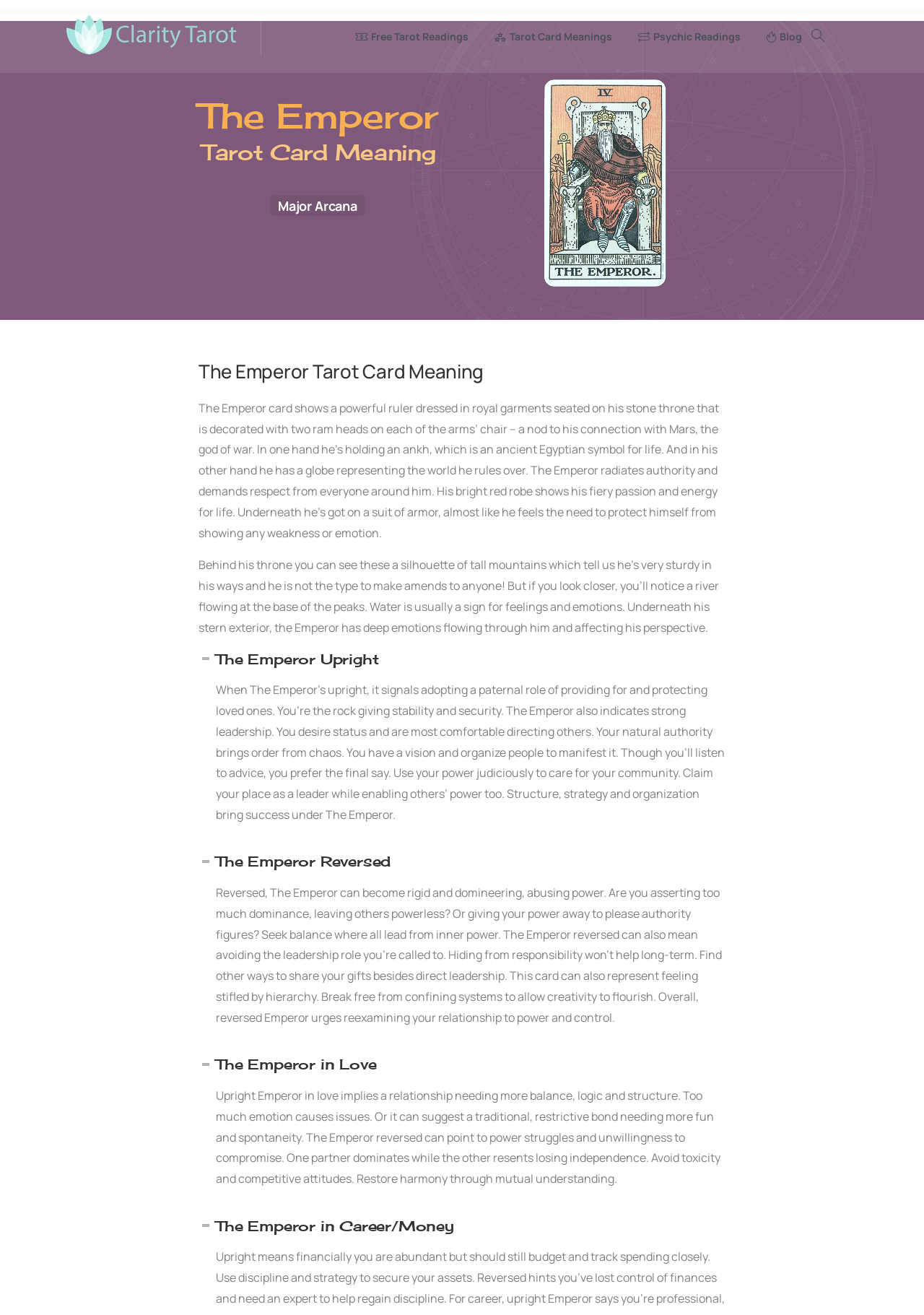Given the element description "Psychic Readings" in the screenshot, predict the bounding box coordinates of that UI element.

[0.684, 0.015, 0.808, 0.04]